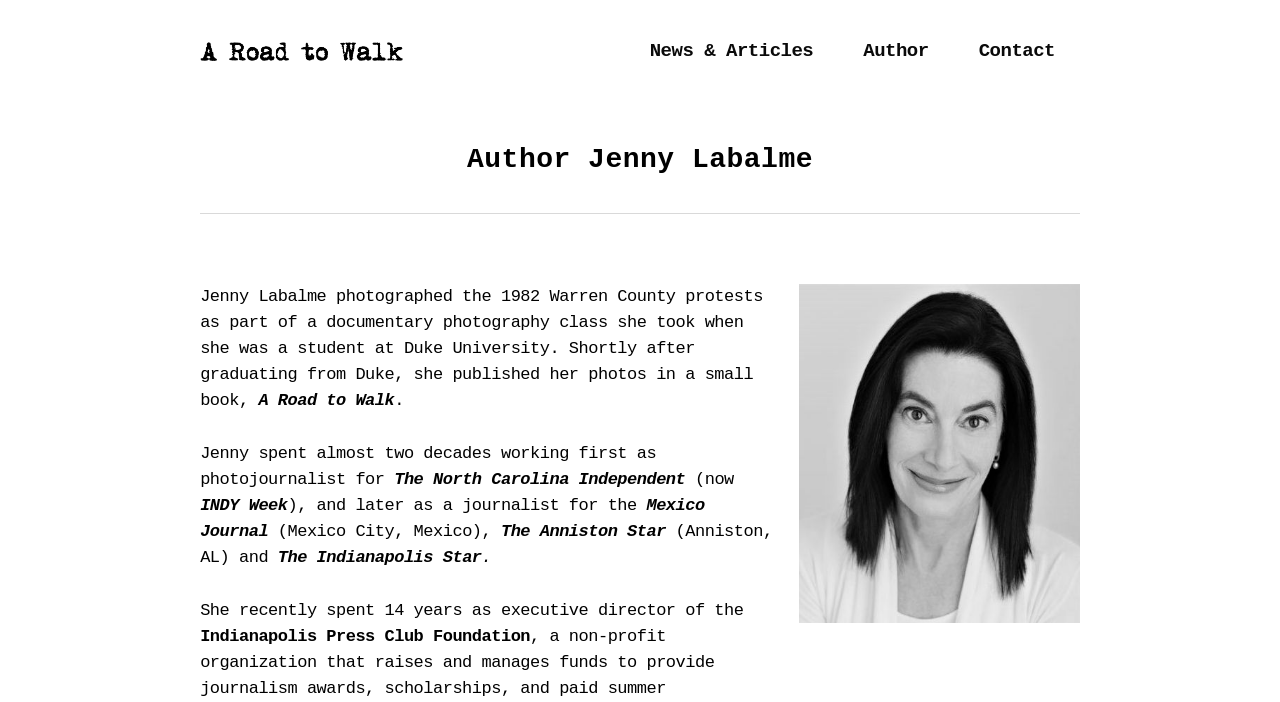Give a comprehensive overview of the webpage, including key elements.

The webpage is about Jenny Labalme, an author and photographer. At the top, there are three links: "A Road to Walk", "News & Articles", and "Author" and "Contact" aligned horizontally. Below these links, there is a heading "Author Jenny Labalme". 

On the left side, there is a large block of text that describes Jenny Labalme's background. The text starts with her photographing the 1982 Warren County protests as part of a documentary photography class at Duke University. It then mentions her publishing her photos in a small book shortly after graduating. The text continues to describe her career as a photojournalist and journalist, working for various publications such as The North Carolina Independent, INDY Week, Mexico Journal, The Anniston Star, and The Indianapolis Star. 

On the right side, there is an image of Jenny Labalme, the author of "A Road to Walk", which is positioned below the heading "Author Jenny Labalme". There is also a smaller image with the same title "A Road to Walk" at the top, aligned with the links.